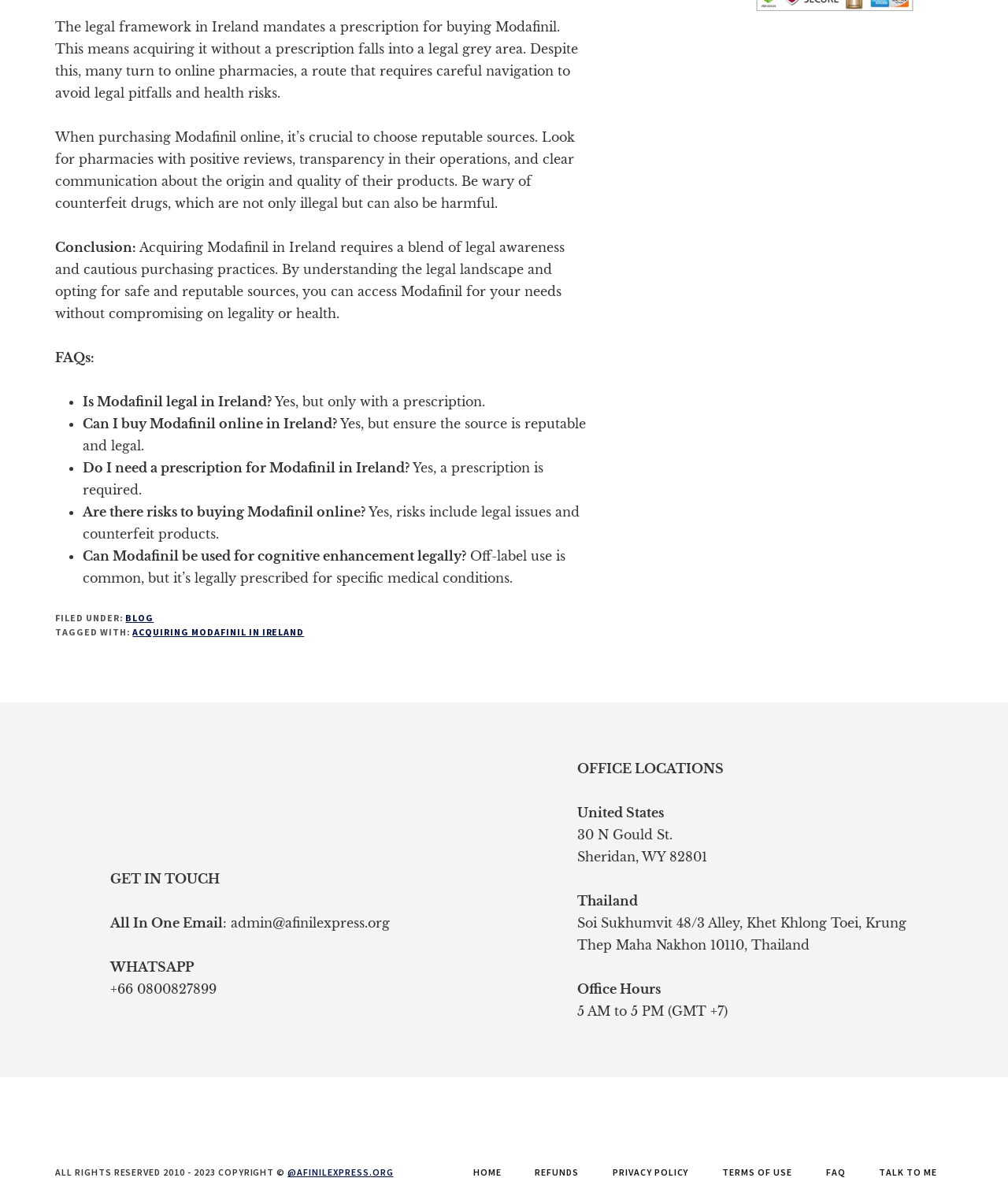Locate the bounding box coordinates of the element that needs to be clicked to carry out the instruction: "Click on the 'ACQUIRING MODAFINIL IN IRELAND' link". The coordinates should be given as four float numbers ranging from 0 to 1, i.e., [left, top, right, bottom].

[0.132, 0.522, 0.302, 0.532]